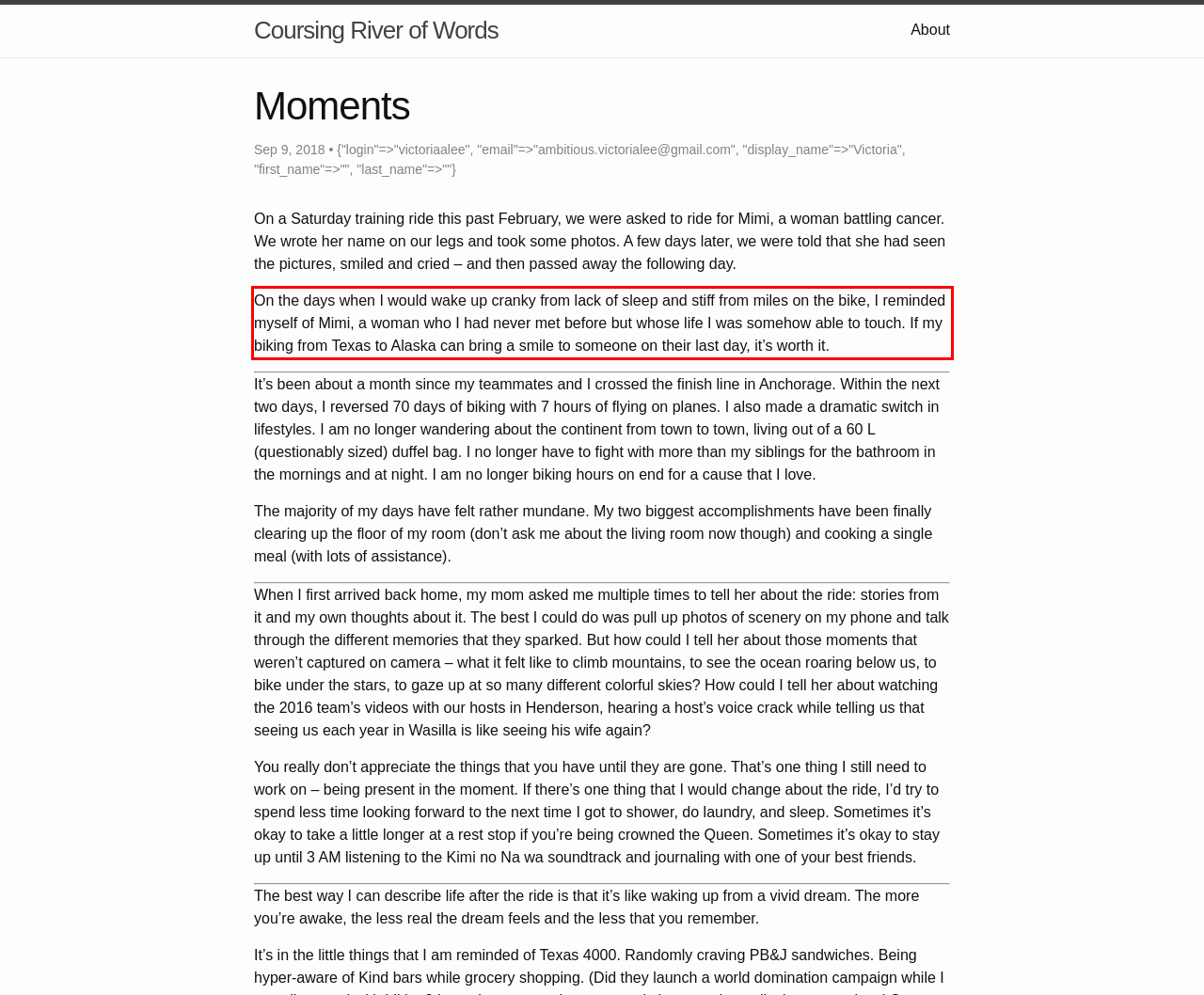You are provided with a screenshot of a webpage that includes a red bounding box. Extract and generate the text content found within the red bounding box.

On the days when I would wake up cranky from lack of sleep and stiff from miles on the bike, I reminded myself of Mimi, a woman who I had never met before but whose life I was somehow able to touch. If my biking from Texas to Alaska can bring a smile to someone on their last day, it’s worth it.